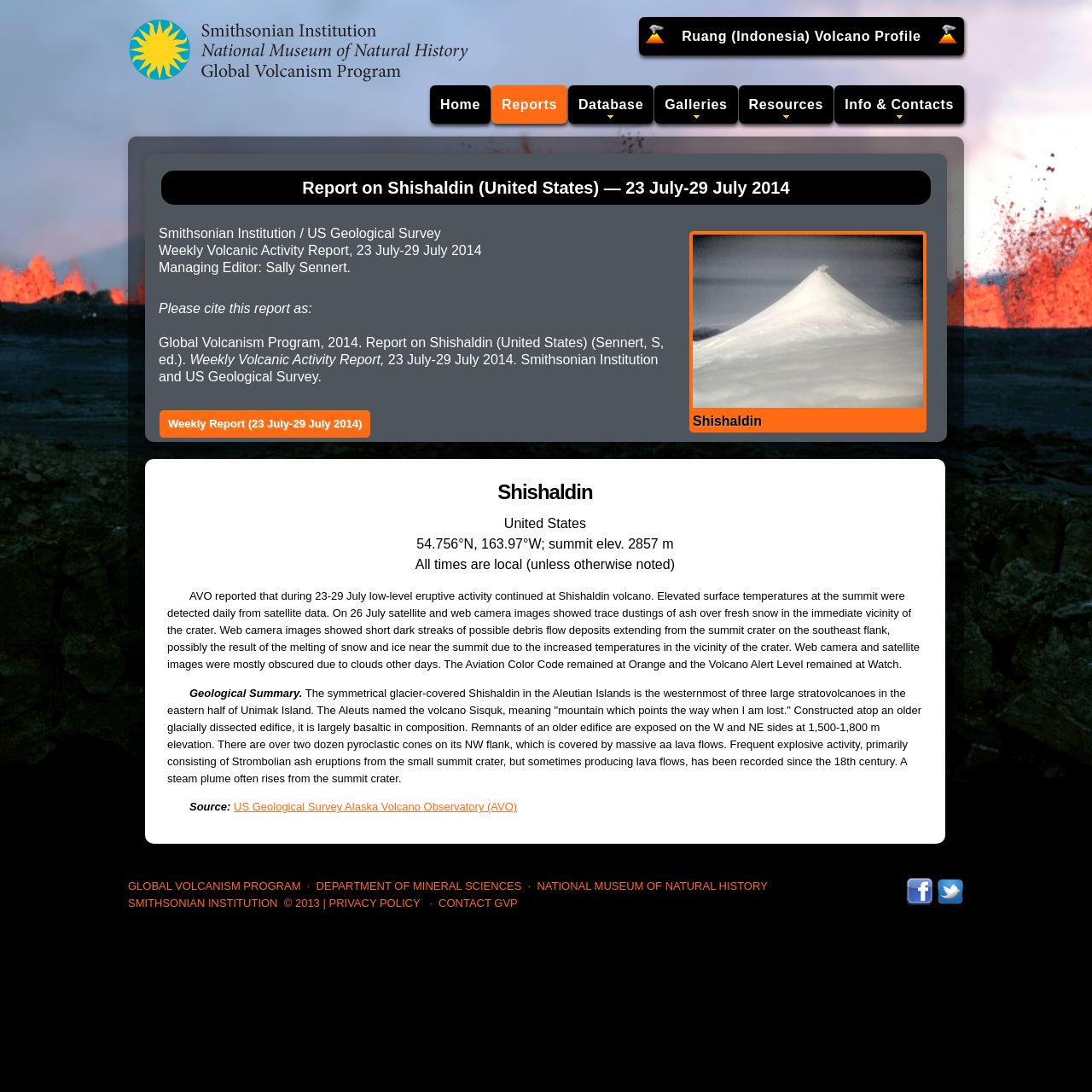Can you identify the bounding box coordinates of the clickable region needed to carry out this instruction: 'Click the logo link to homepage'? The coordinates should be four float numbers within the range of 0 to 1, stated as [left, top, right, bottom].

[0.117, 0.017, 0.43, 0.029]